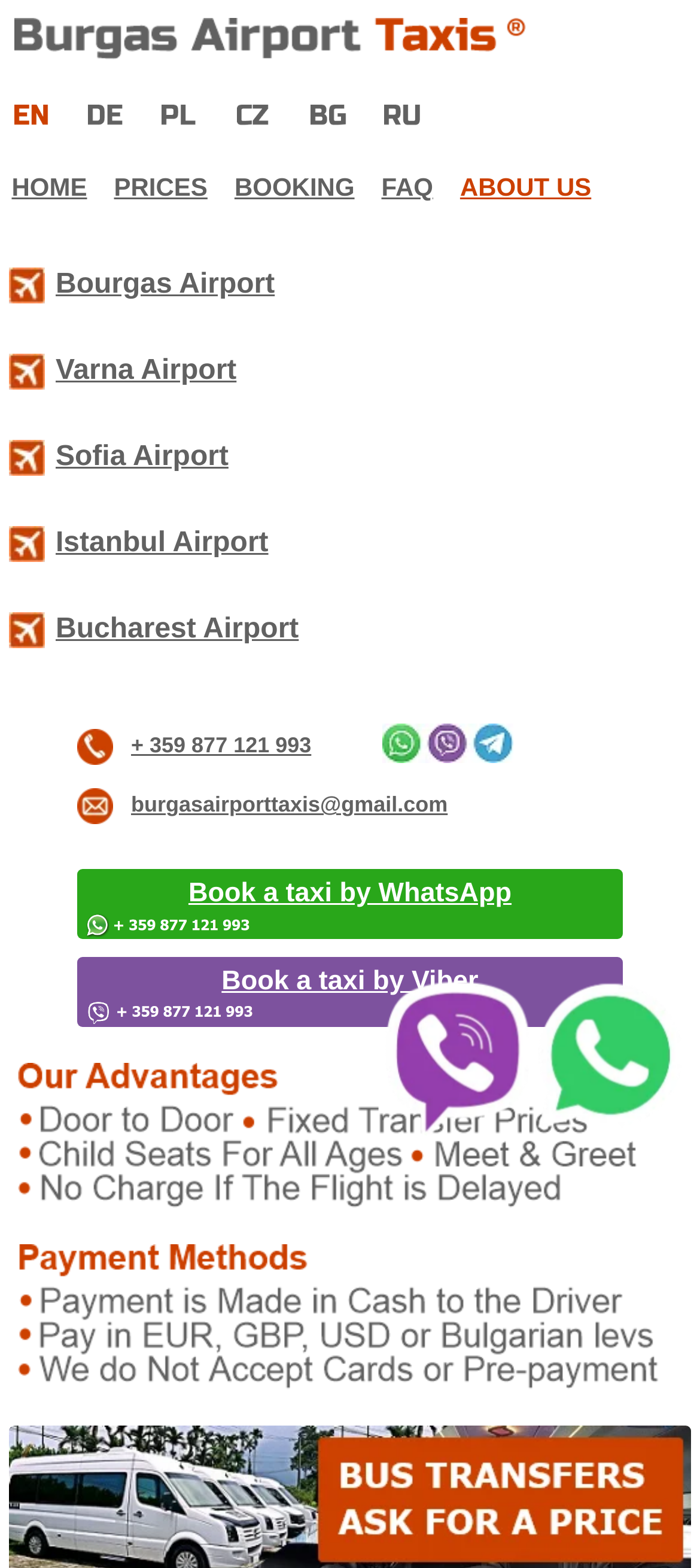Create a detailed narrative describing the layout and content of the webpage.

The webpage is about Burgas Airport Taxis LTD, specifically the "About Us" section. At the top left, there is a logo image of "Burgas Airport Taxi". Below the logo, there are six language options, each represented by a link and an image, arranged horizontally from left to right: English, German, Polish, Czech, Bulgarian, and Russian.

On the top navigation bar, there are five main links: "HOME", "PRICES", "BOOKING", "FAQ", and "ABOUT US", which is the current page. The links are evenly spaced and span across the top of the page.

In the main content area, there are three ways to book a taxi: by phone, email, and WhatsApp/Viber. The phone number "+ 359 877 121 993" and email address "burgasairporttaxis@gmail.com" are provided, along with images representing each booking method. Below these, there are two large images, one promoting a flat rate taxi in Burgas Airport and the other showing taxi payment options.

At the bottom right, there are two social media links, "WhatsApp" and "Viber", each with its respective image.